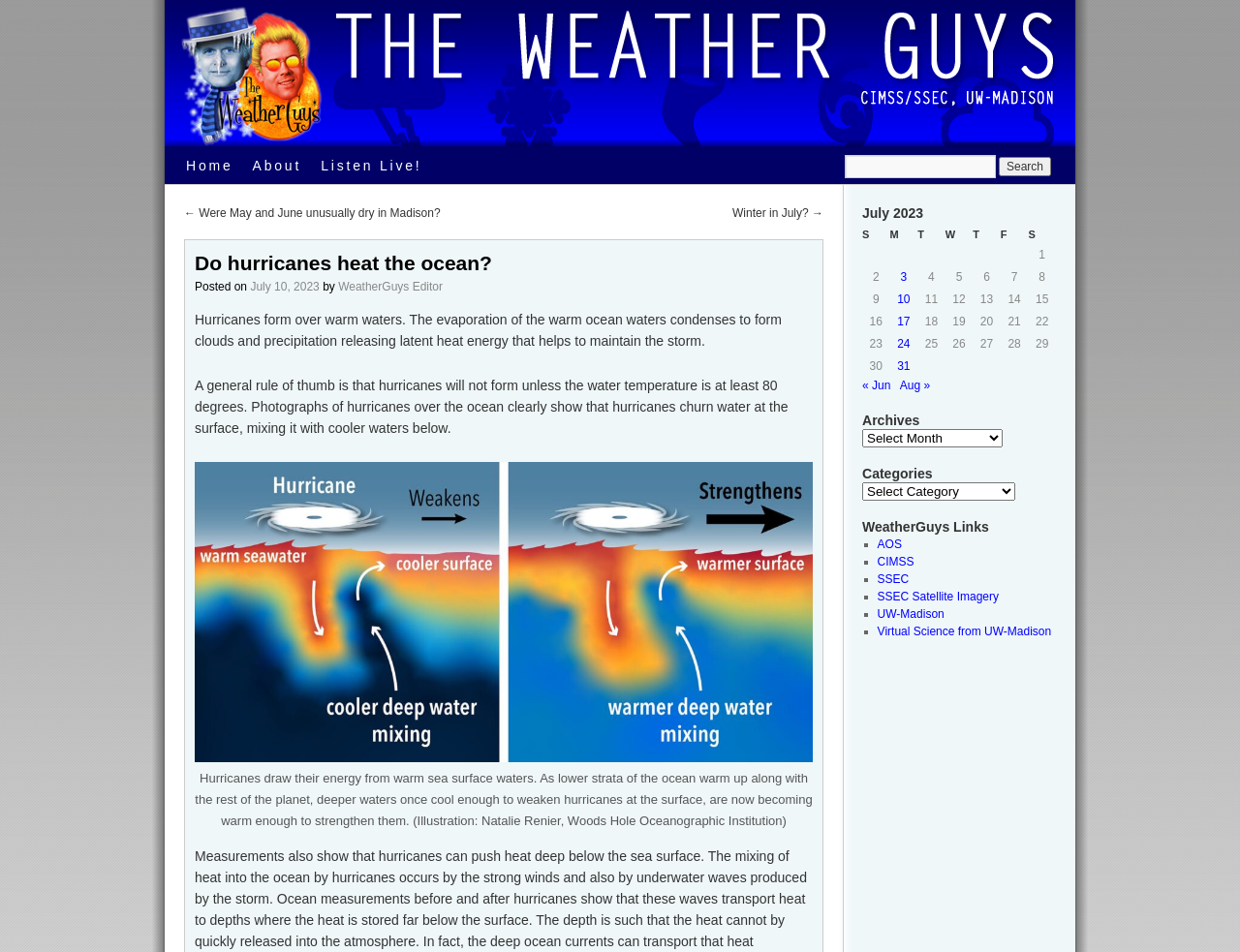What is the date of the article?
Based on the image, respond with a single word or phrase.

July 10, 2023